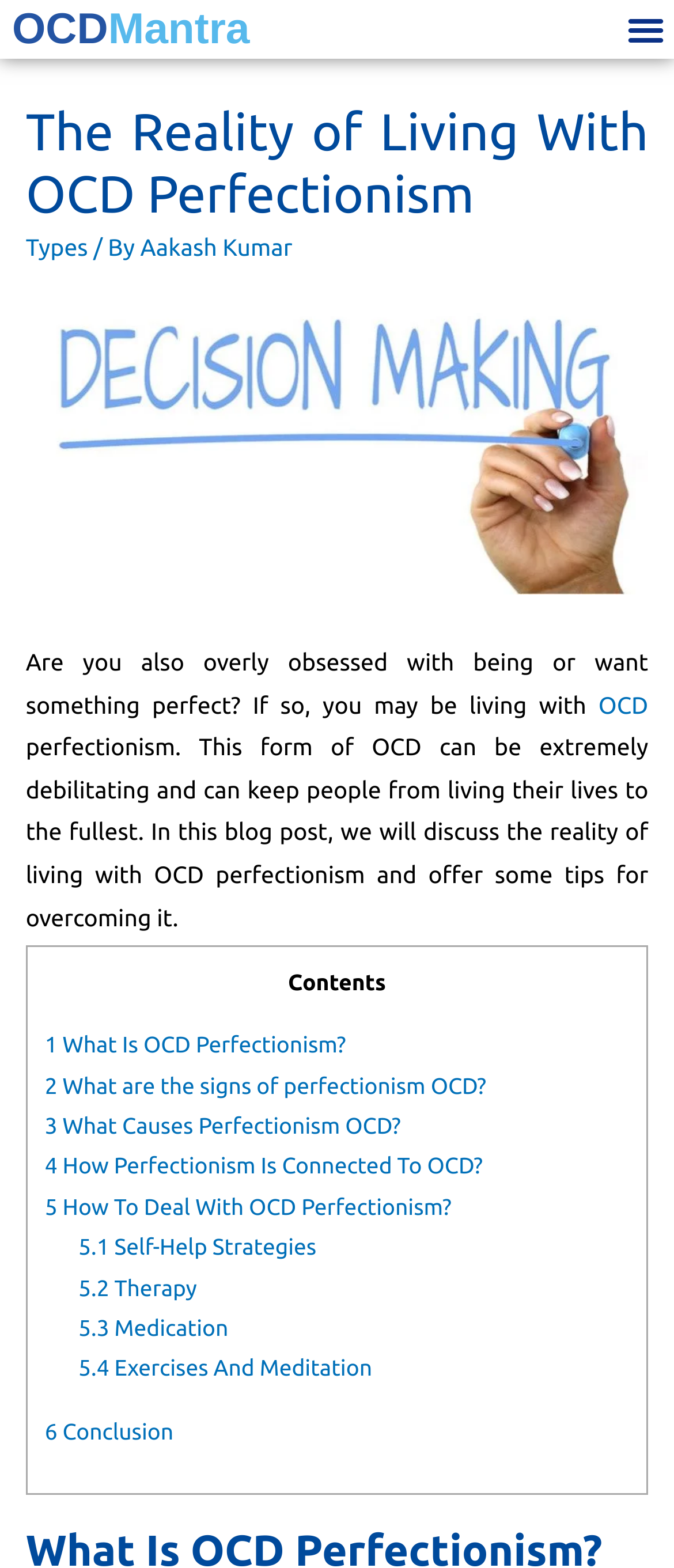Determine the coordinates of the bounding box for the clickable area needed to execute this instruction: "Click on the 'Menu Toggle' button".

[0.915, 0.0, 1.0, 0.037]